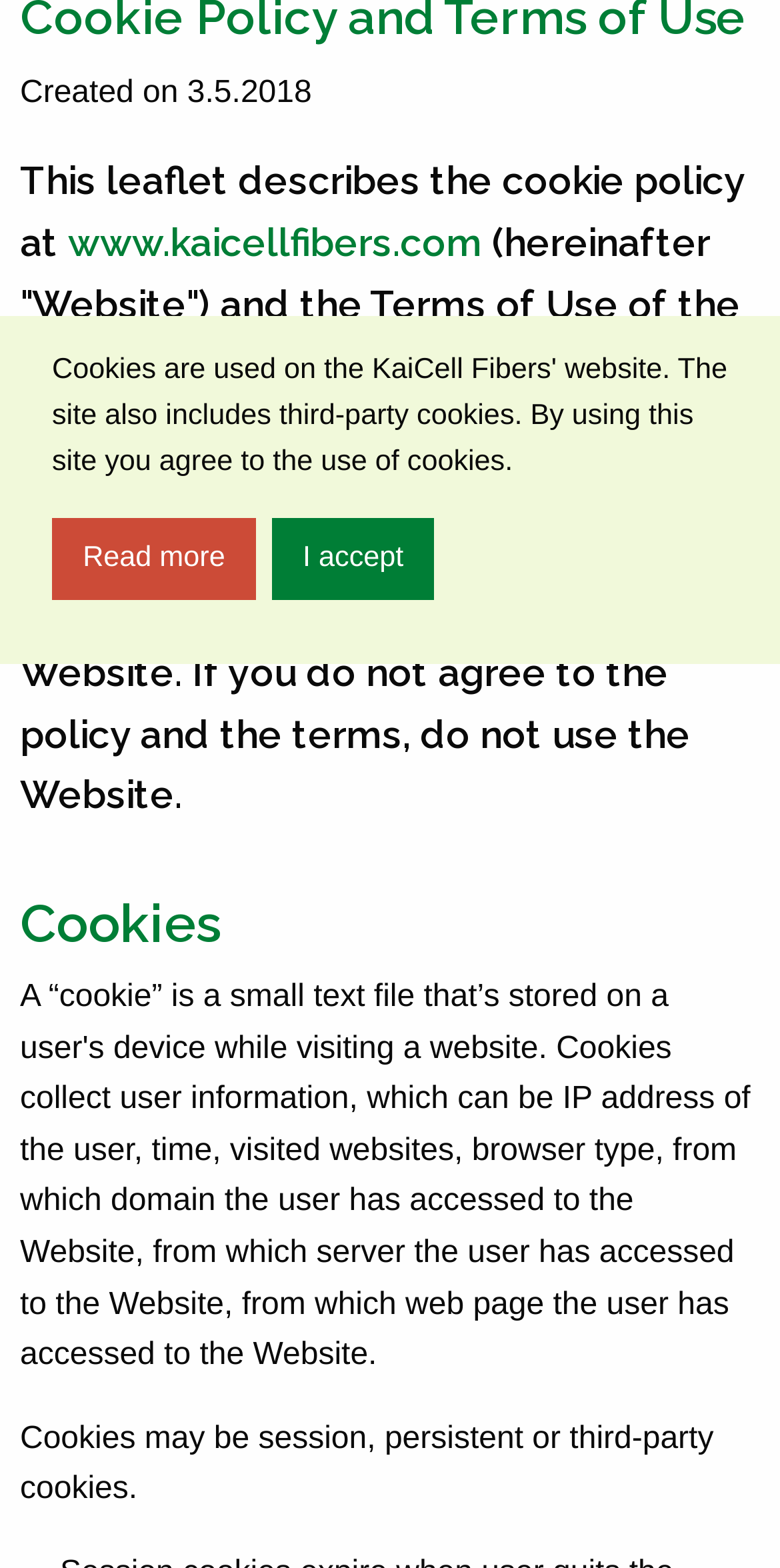Provide the bounding box coordinates of the HTML element this sentence describes: "Read more".

[0.067, 0.331, 0.328, 0.383]